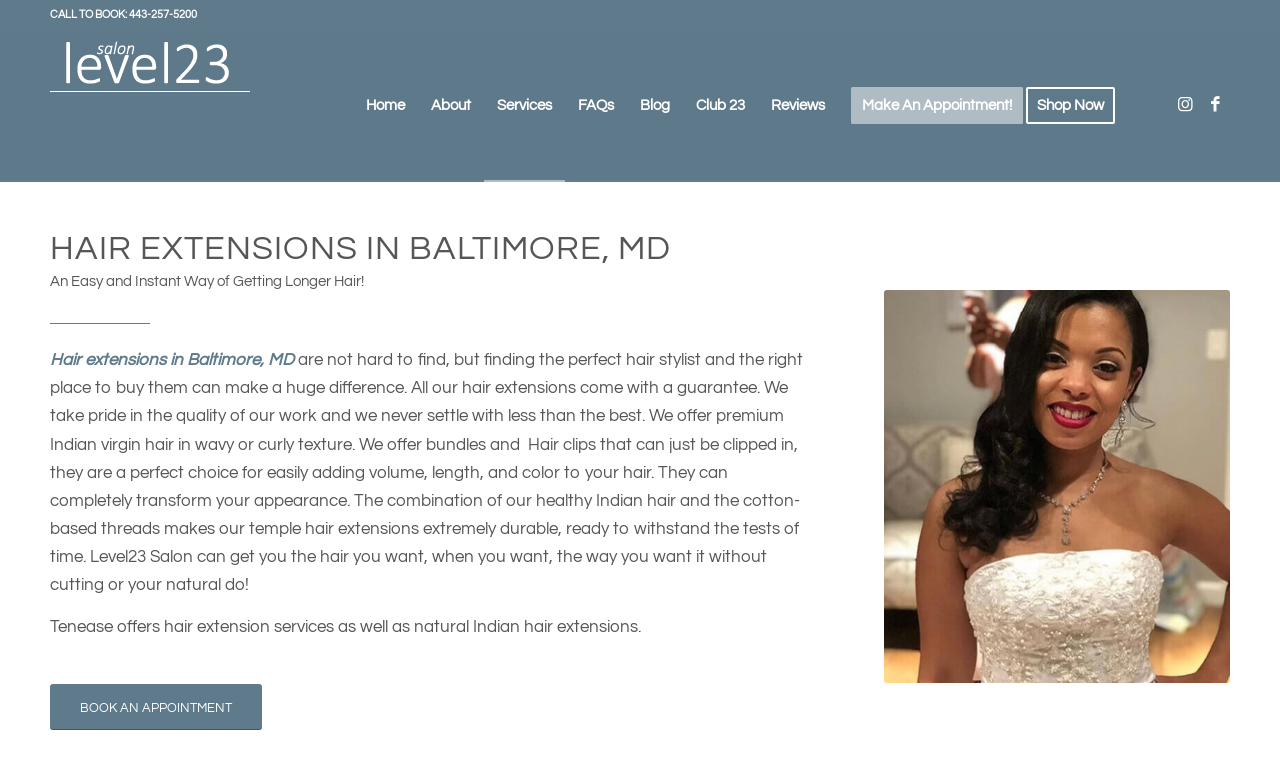Determine the bounding box coordinates of the section I need to click to execute the following instruction: "Make an appointment". Provide the coordinates as four float numbers between 0 and 1, i.e., [left, top, right, bottom].

[0.655, 0.04, 0.809, 0.232]